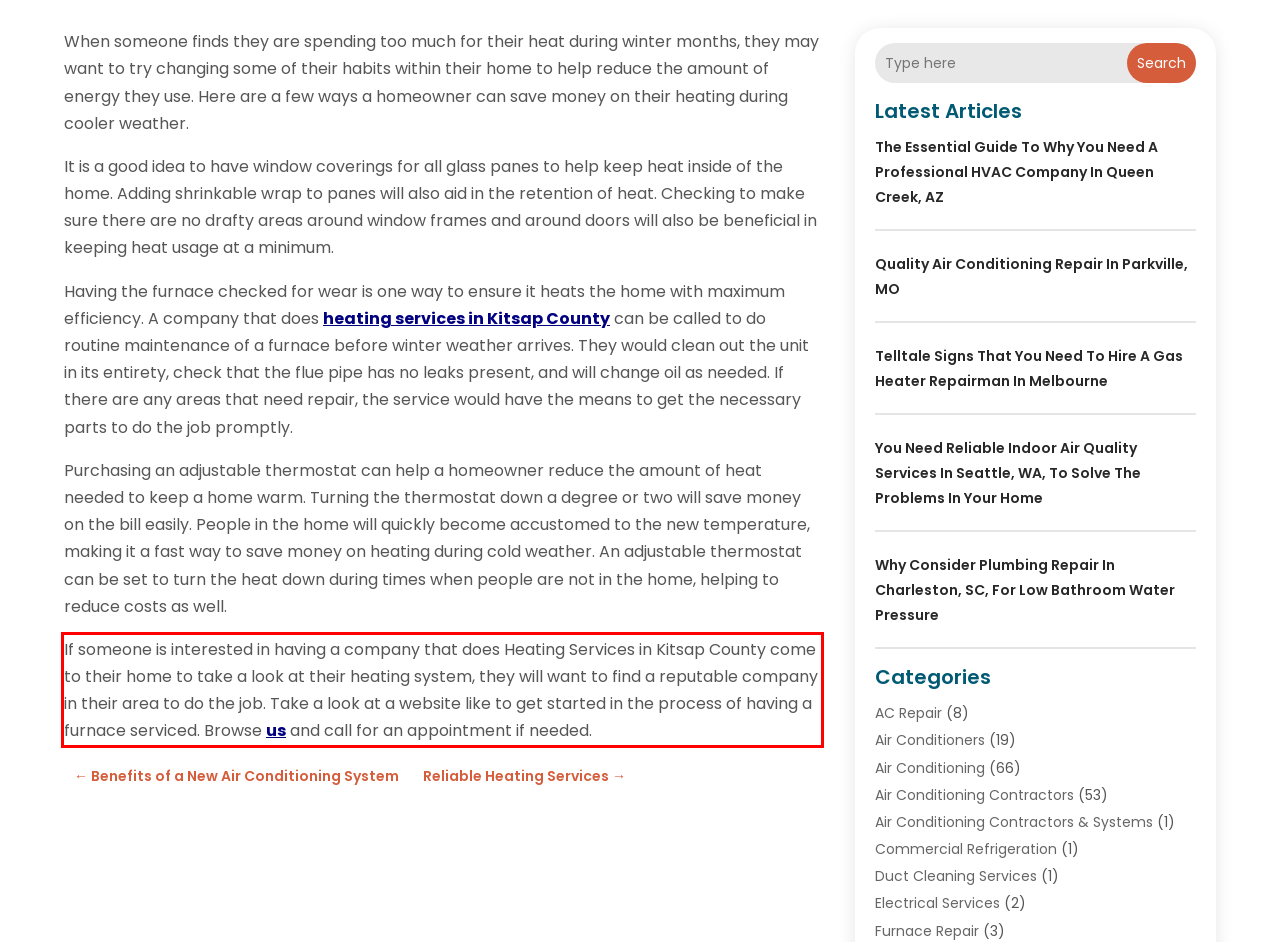You are given a screenshot of a webpage with a UI element highlighted by a red bounding box. Please perform OCR on the text content within this red bounding box.

If someone is interested in having a company that does Heating Services in Kitsap County come to their home to take a look at their heating system, they will want to find a reputable company in their area to do the job. Take a look at a website like to get started in the process of having a furnace serviced. Browse us and call for an appointment if needed.